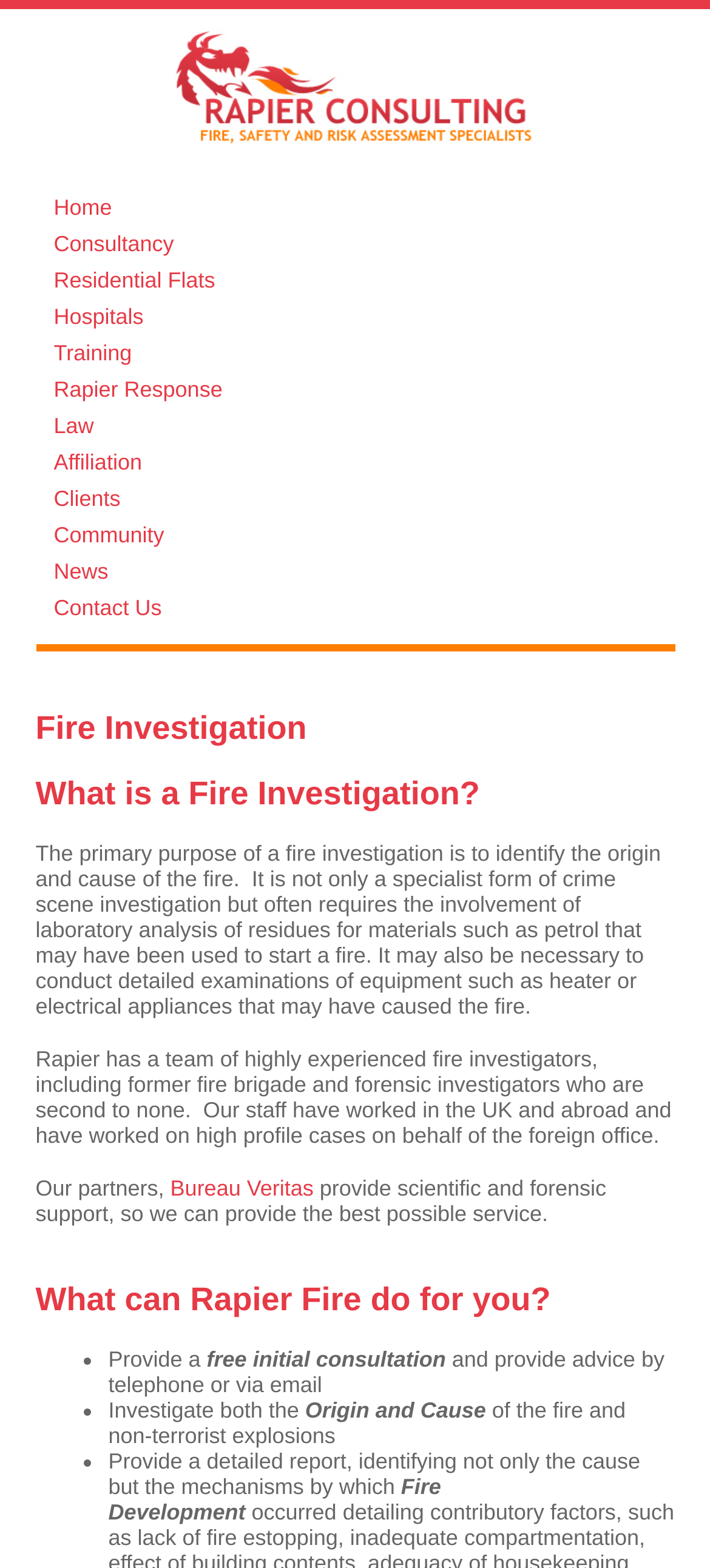Give a one-word or phrase response to the following question: What is included in the detailed report provided by Rapier Fire?

Cause and mechanisms